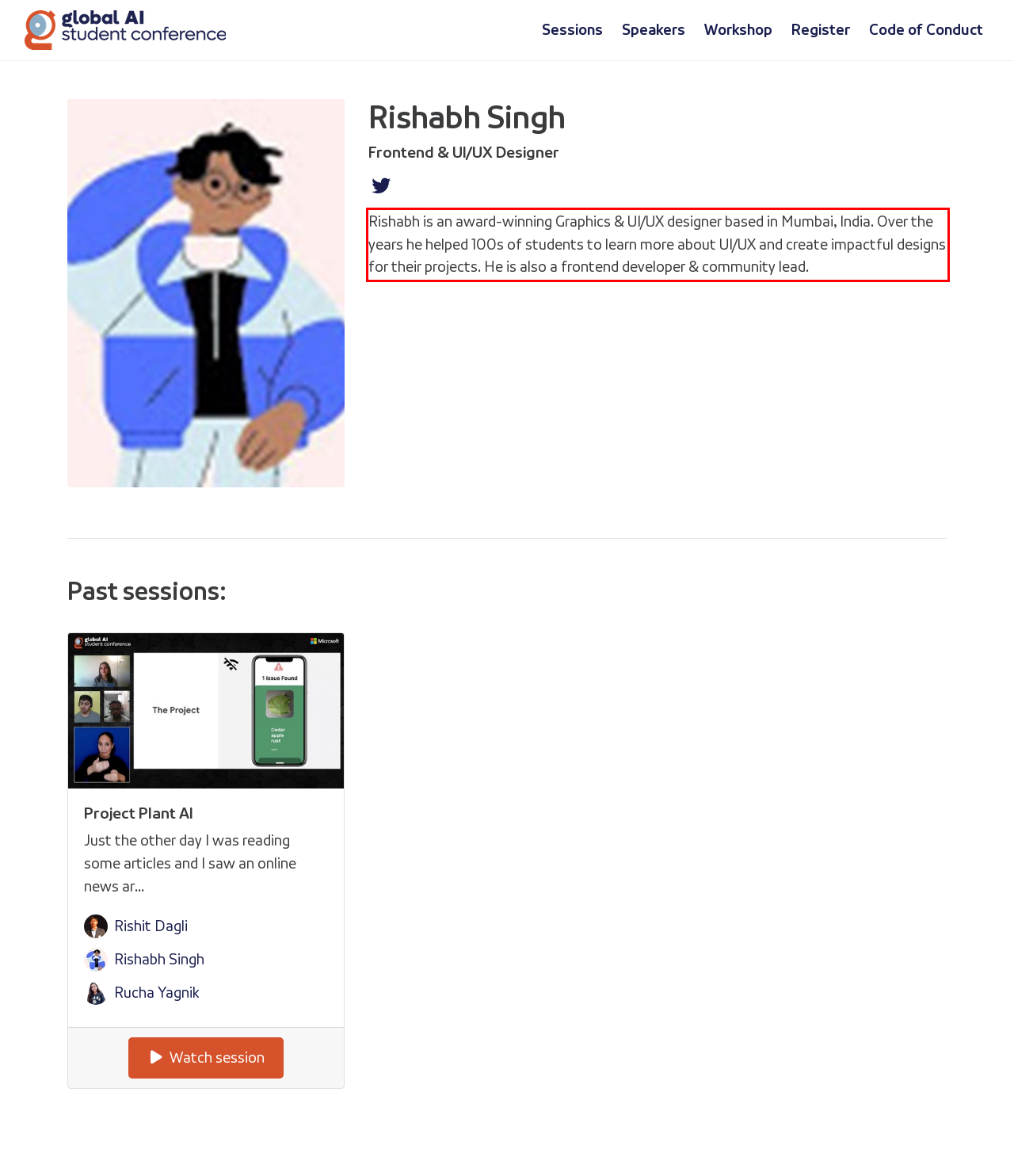Identify the text inside the red bounding box in the provided webpage screenshot and transcribe it.

Rishabh is an award-winning Graphics & UI/UX designer based in Mumbai, India. Over the years he helped 100s of students to learn more about UI/UX and create impactful designs for their projects. He is also a frontend developer & community lead.